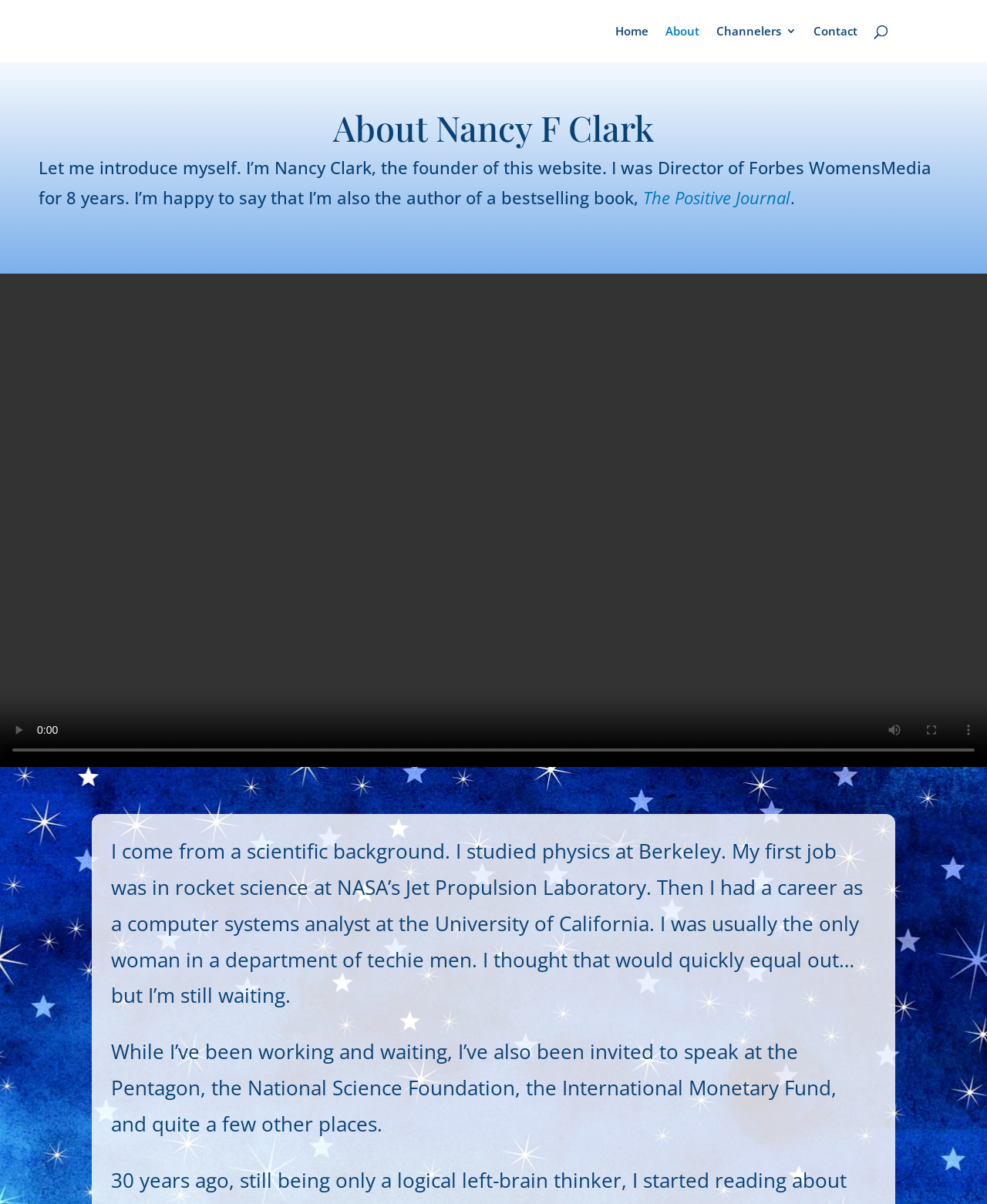Explain the features and main sections of the webpage comprehensively.

The webpage is about Nancy F Clark, a former JPL rocket scientist and computer systems analyst. At the top left, there is a link and an image with her name. On the top right, there are four links: "Home", "About", "Channelers 3", and "Contact". Below these links, there is a search bar that spans almost the entire width of the page.

The main content of the page starts with a heading "About Nancy F Clark" followed by a brief introduction about herself. She introduces herself as the founder of the website and author of a bestselling book. There is a link to "The Positive Journal" below her introduction.

The page then continues with Nancy's background, where she shares her experience in physics, rocket science, and computer systems analysis. She mentions her career at NASA's Jet Propulsion Laboratory and the University of California. The text is divided into three paragraphs, with the first two describing her scientific background and the third mentioning her speaking engagements at prestigious institutions.

At the bottom of the page, there are several media controls, including a play button, mute button, full-screen button, and a slider to scrub through the video. However, all these controls are currently disabled.